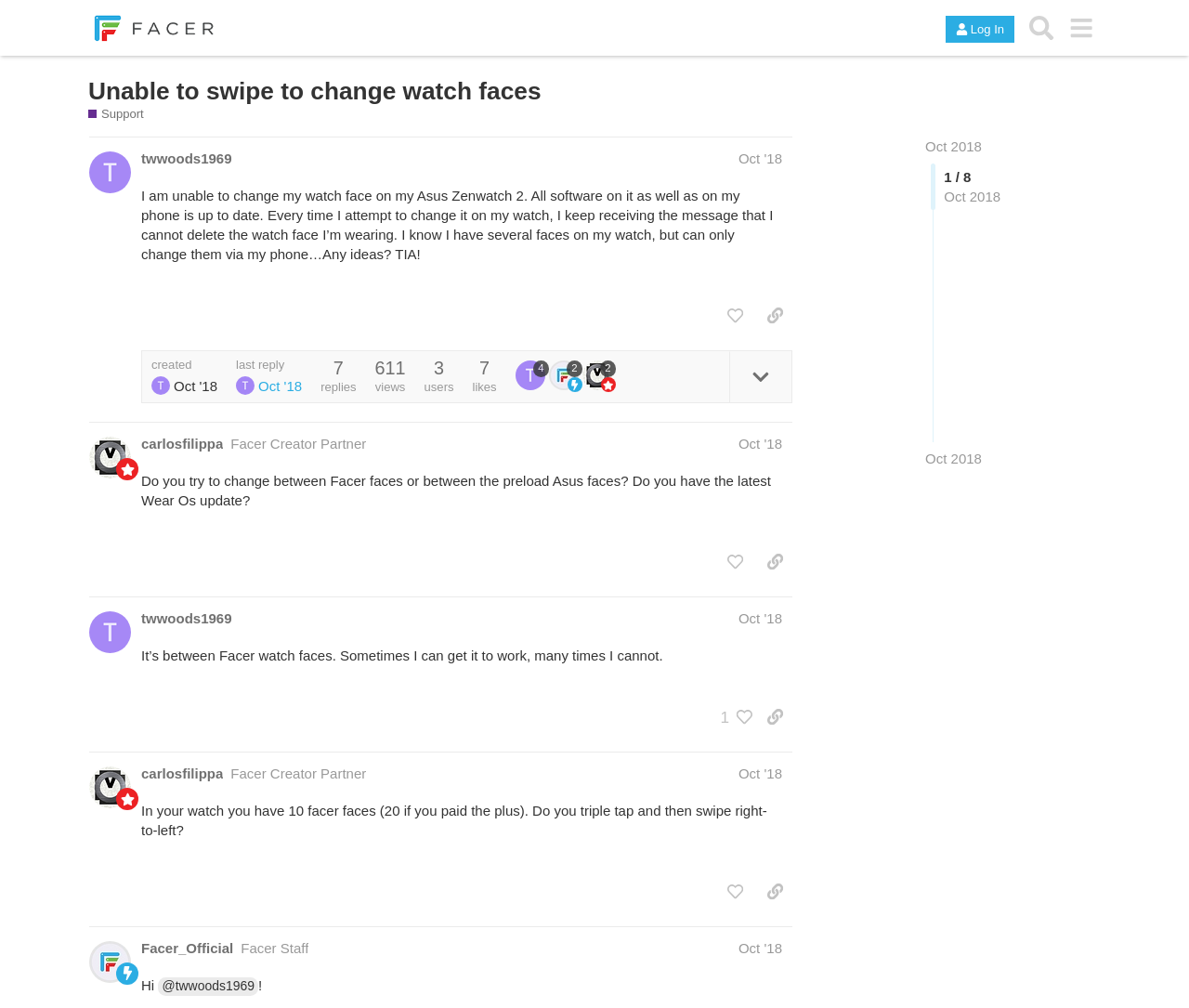Describe the webpage in detail, including text, images, and layout.

This webpage appears to be a forum discussion thread on the FACER Community website. At the top, there is a header section with a logo and links to "Log In" and "Search". Below the header, there is a heading that reads "Unable to swipe to change watch faces" followed by a brief description of the issue.

The main content of the page is divided into four sections, each representing a post from a different user. The first post is from "twwoods1969" and describes the issue of not being able to change the watch face on their Asus Zenwatch 2. The post includes a detailed description of the problem and a request for help.

The second post is from "carlosfilippa", a Premium Designer and Facer Creator Partner, who asks for clarification on whether the issue is with Facer faces or Asus preload faces. The third post is a response from "twwoods1969" stating that the issue is with Facer watch faces.

The fourth post is another response from "carlosfilippa" asking if the user triple taps and then swipes right-to-left to change faces. Each post includes buttons to "like" and "share" the post, as well as information on the number of replies, views, and users who have liked the post.

There are also images of user profiles and badges indicating their roles, such as Facer Staff and Premium Designers. The posts are arranged in a vertical layout, with each post separated by a small gap. The overall layout is clean and easy to read, with clear headings and concise text.